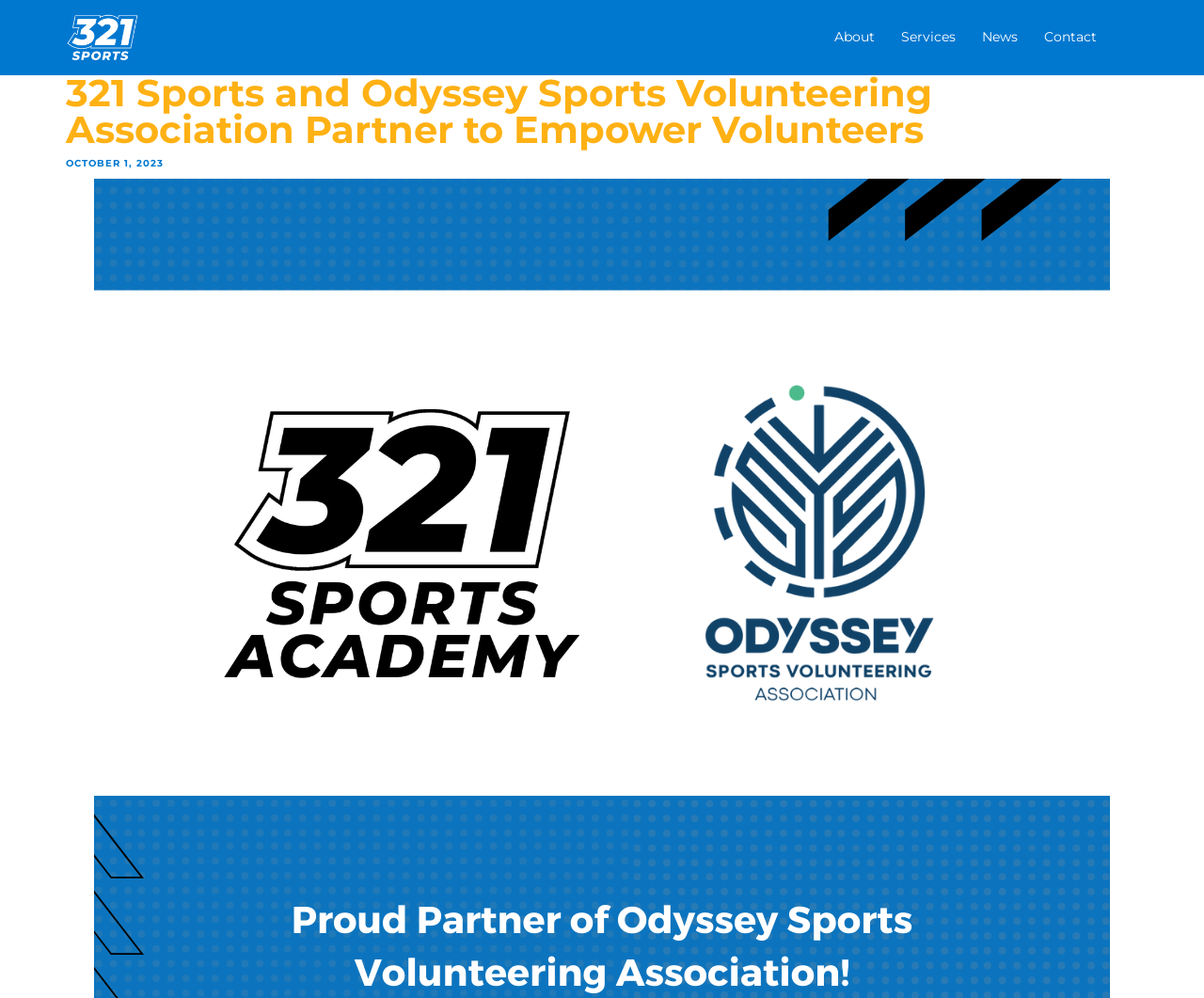Respond to the question below with a single word or phrase:
What is the name of the organization?

321 Sports